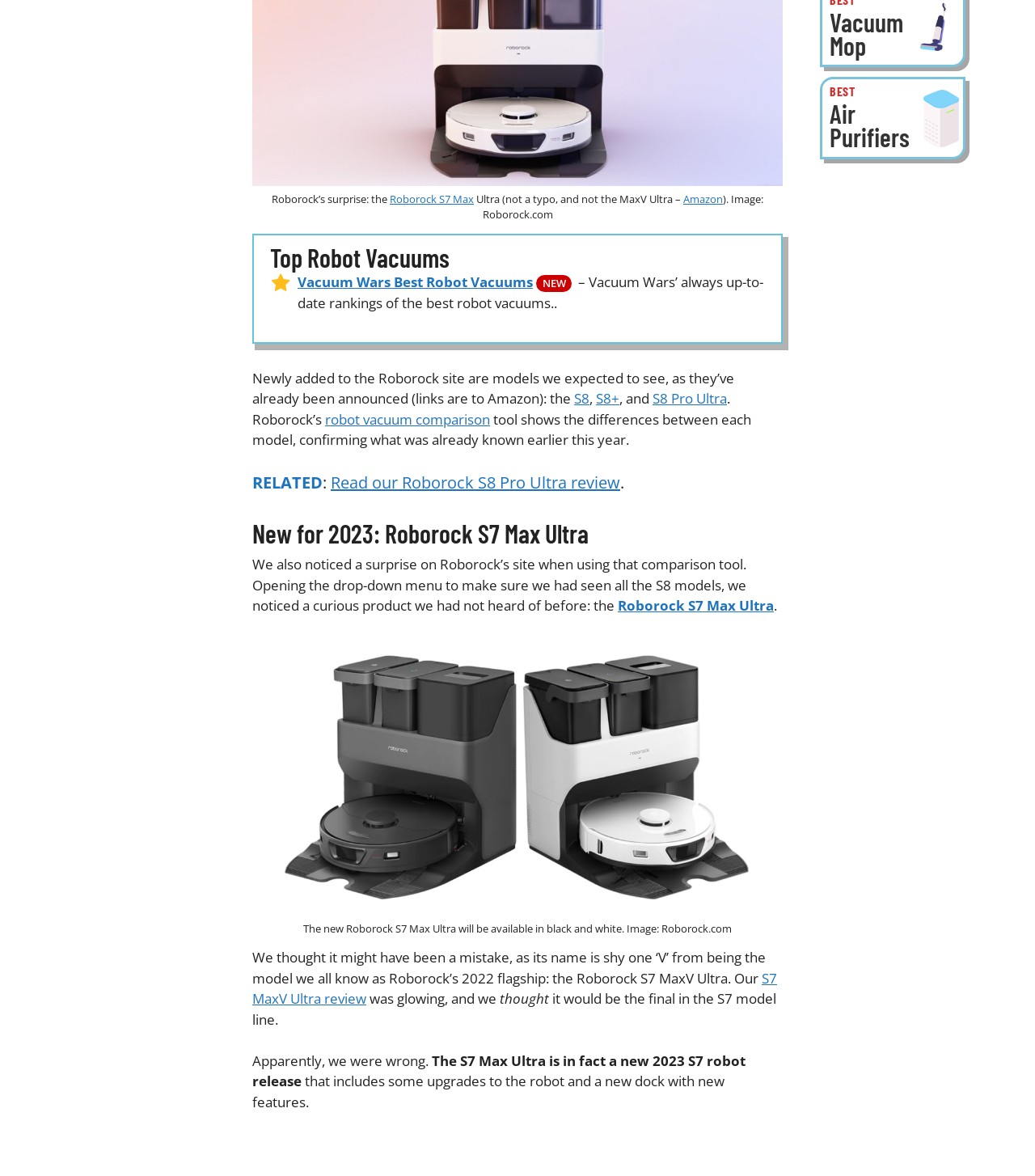Using the element description Roborock S7 Max Ultra, predict the bounding box coordinates for the UI element. Provide the coordinates in (top-left x, top-left y, bottom-right x, bottom-right y) format with values ranging from 0 to 1.

[0.597, 0.507, 0.748, 0.523]